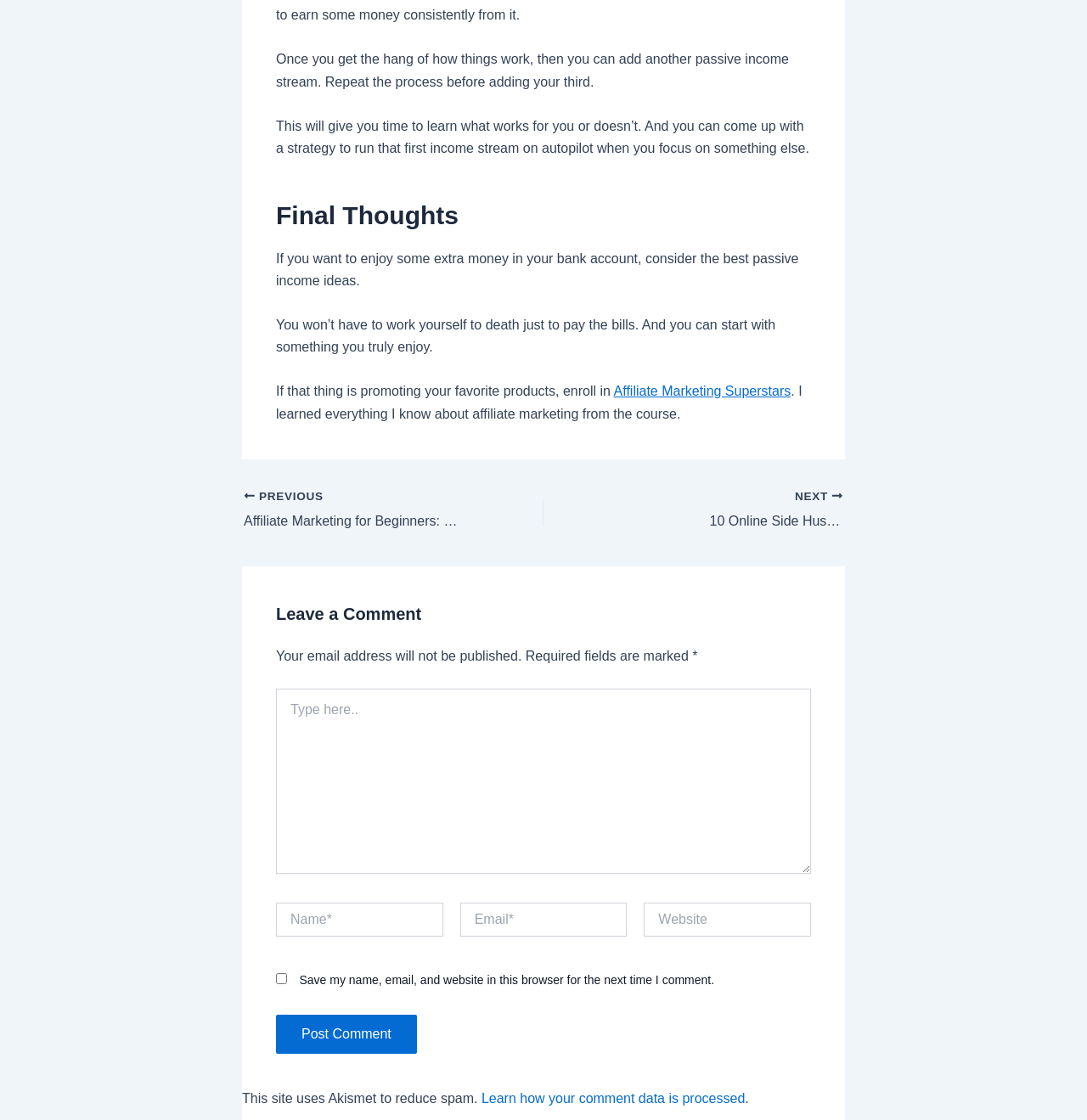What is the name of the affiliate marketing course?
Could you please answer the question thoroughly and with as much detail as possible?

The text mentions that the author learned everything they know about affiliate marketing from the course 'Affiliate Marketing Superstars', which is linked in the text.